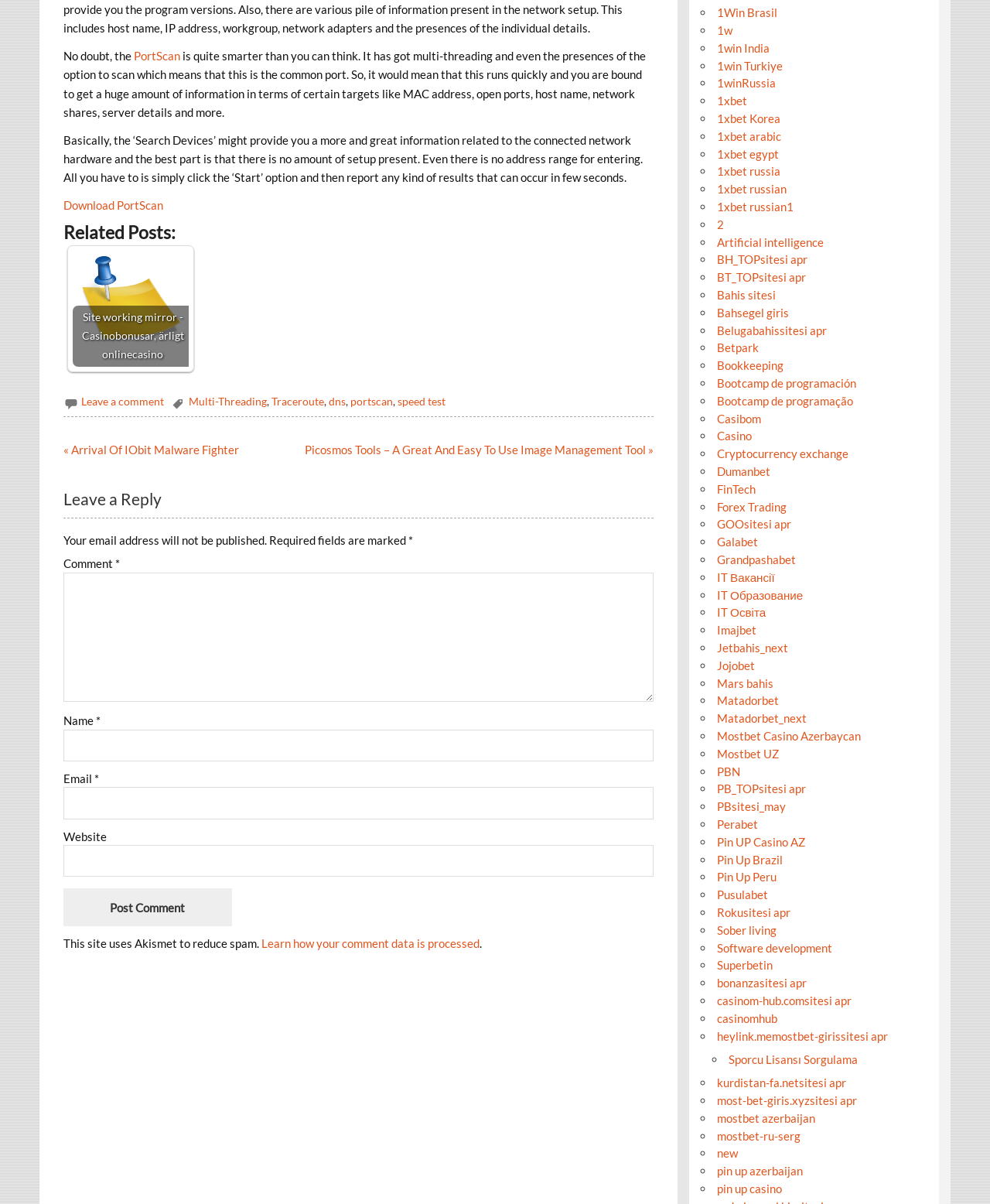Can you find the bounding box coordinates for the UI element given this description: "parent_node: Email * aria-describedby="email-notes" name="email""? Provide the coordinates as four float numbers between 0 and 1: [left, top, right, bottom].

[0.064, 0.654, 0.66, 0.68]